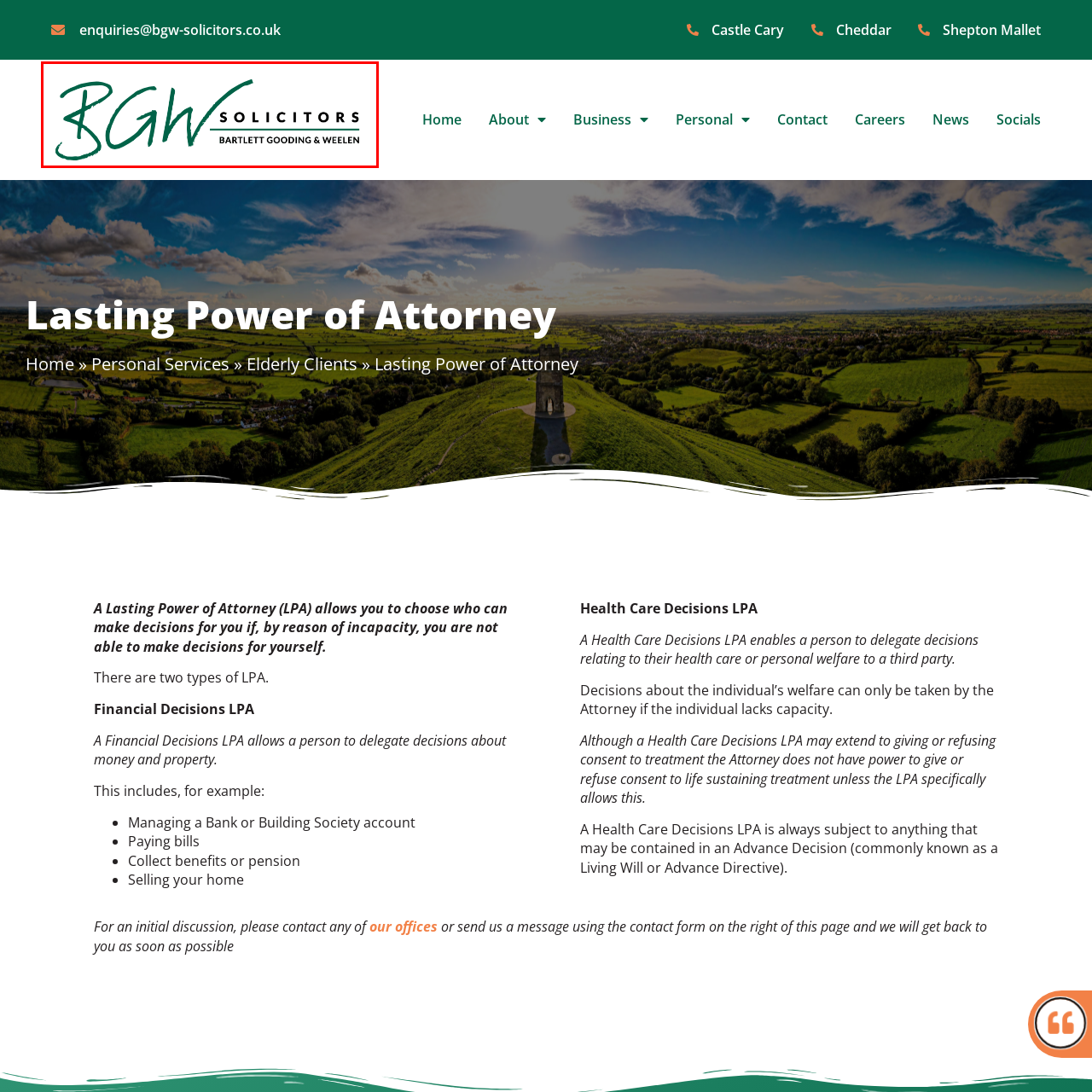Refer to the image contained within the red box, What is the full name of the firm?
 Provide your response as a single word or phrase.

Bartlett Gooding & Weelen